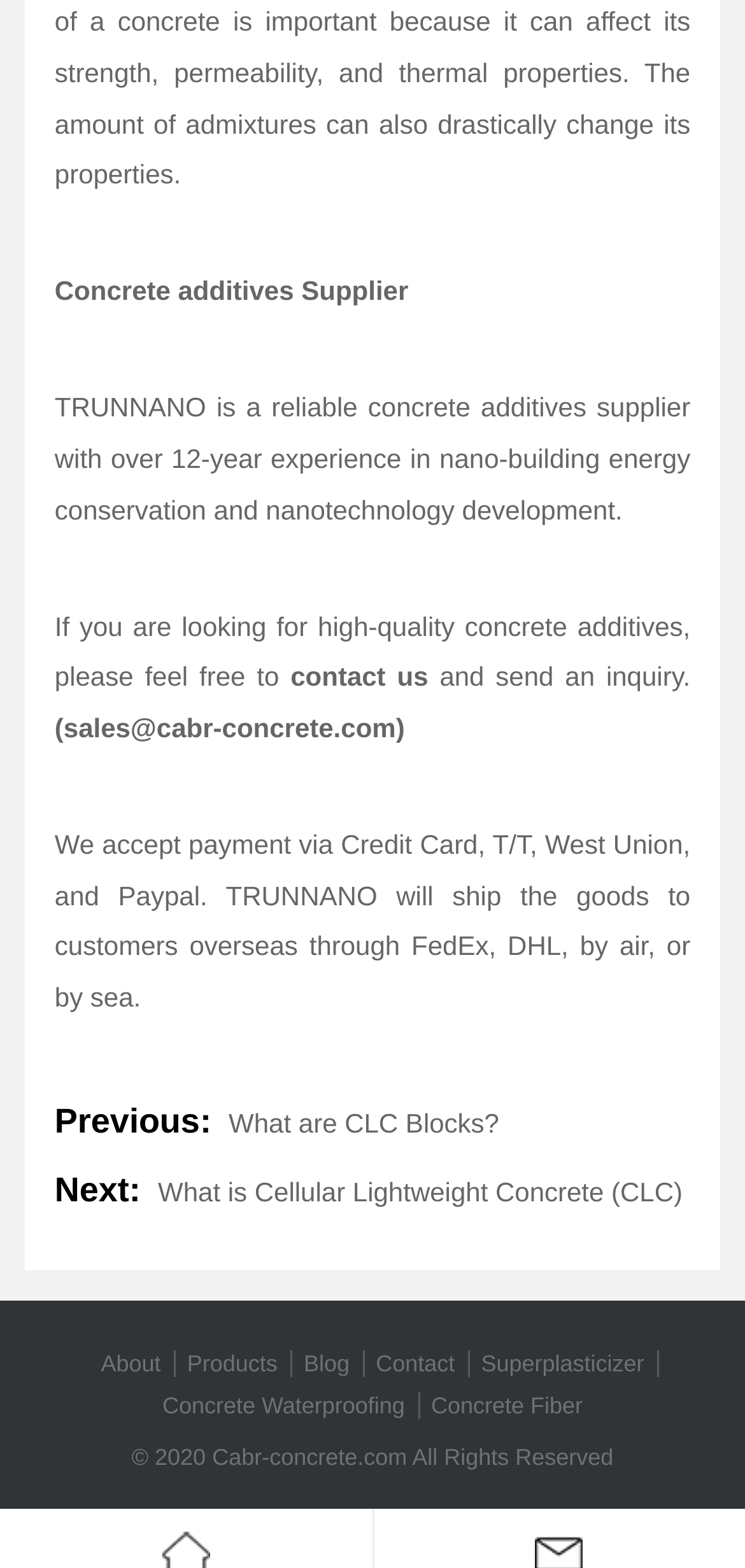Determine the bounding box coordinates for the element that should be clicked to follow this instruction: "go to About page". The coordinates should be given as four float numbers between 0 and 1, in the format [left, top, right, bottom].

[0.135, 0.861, 0.216, 0.878]